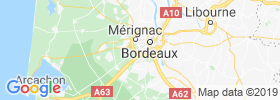Provide a one-word or short-phrase answer to the question:
What type of girls is the website focused on?

Russian girls